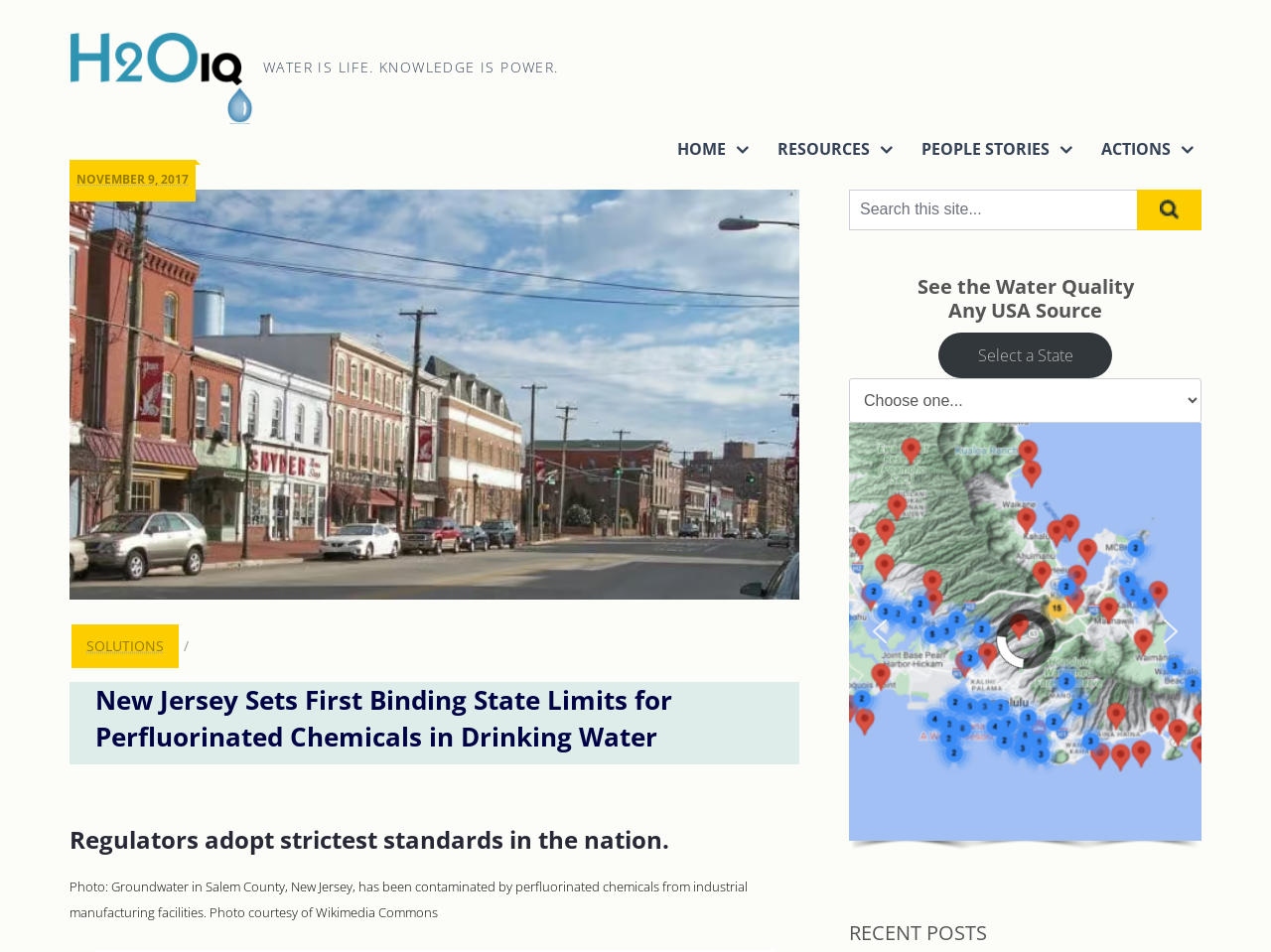What is the purpose of the slider?
Refer to the image and give a detailed answer to the query.

The slider is located below the dropdown menu and has a region label 'Slider: example water-quality test results', indicating that it is used to display water-quality test results.